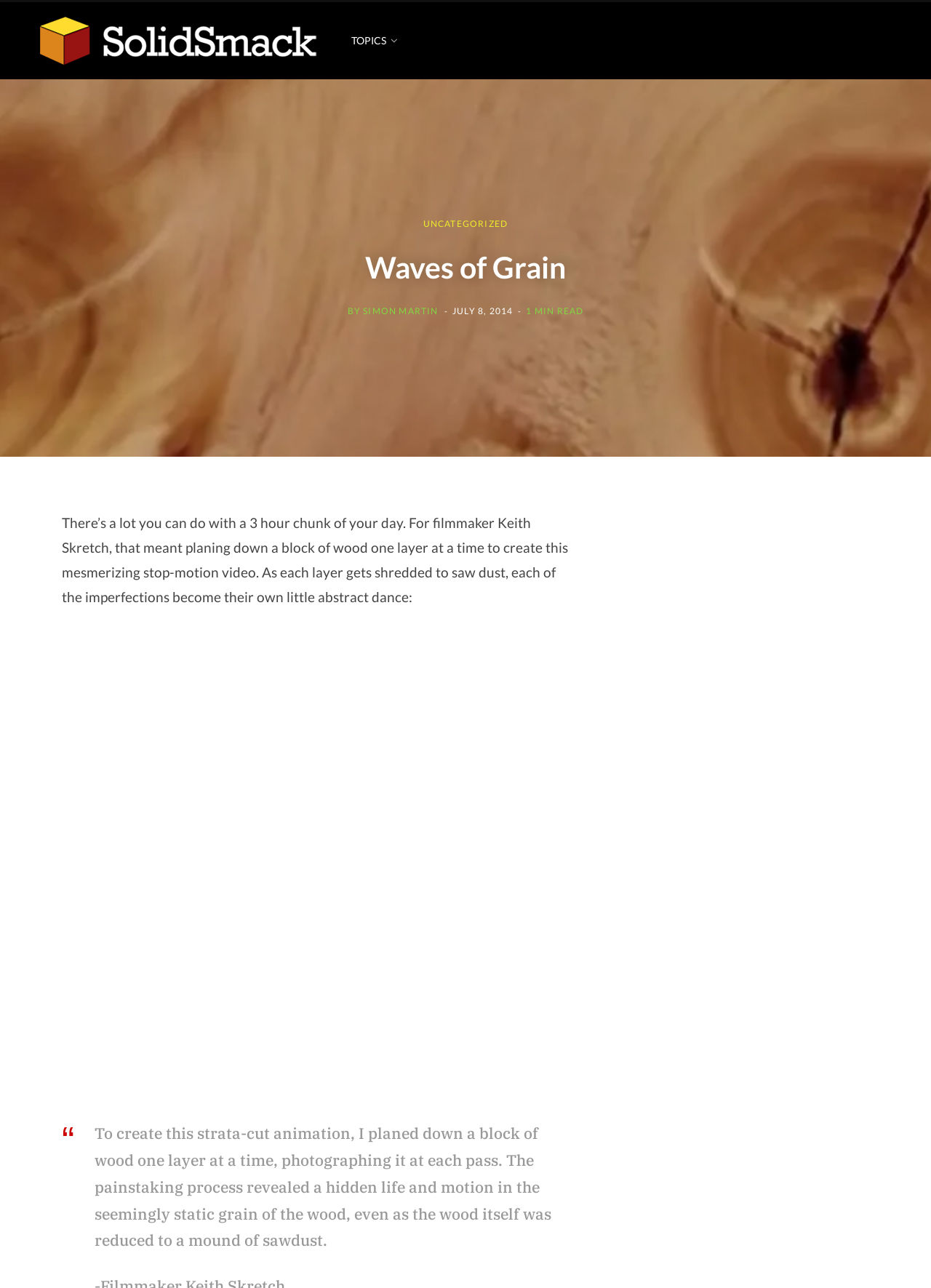What is the process used to create the stop-motion video?
Ensure your answer is thorough and detailed.

I found the process used to create the stop-motion video by reading the text that describes how filmmaker Keith Skretch created the video by planing down a block of wood one layer at a time.